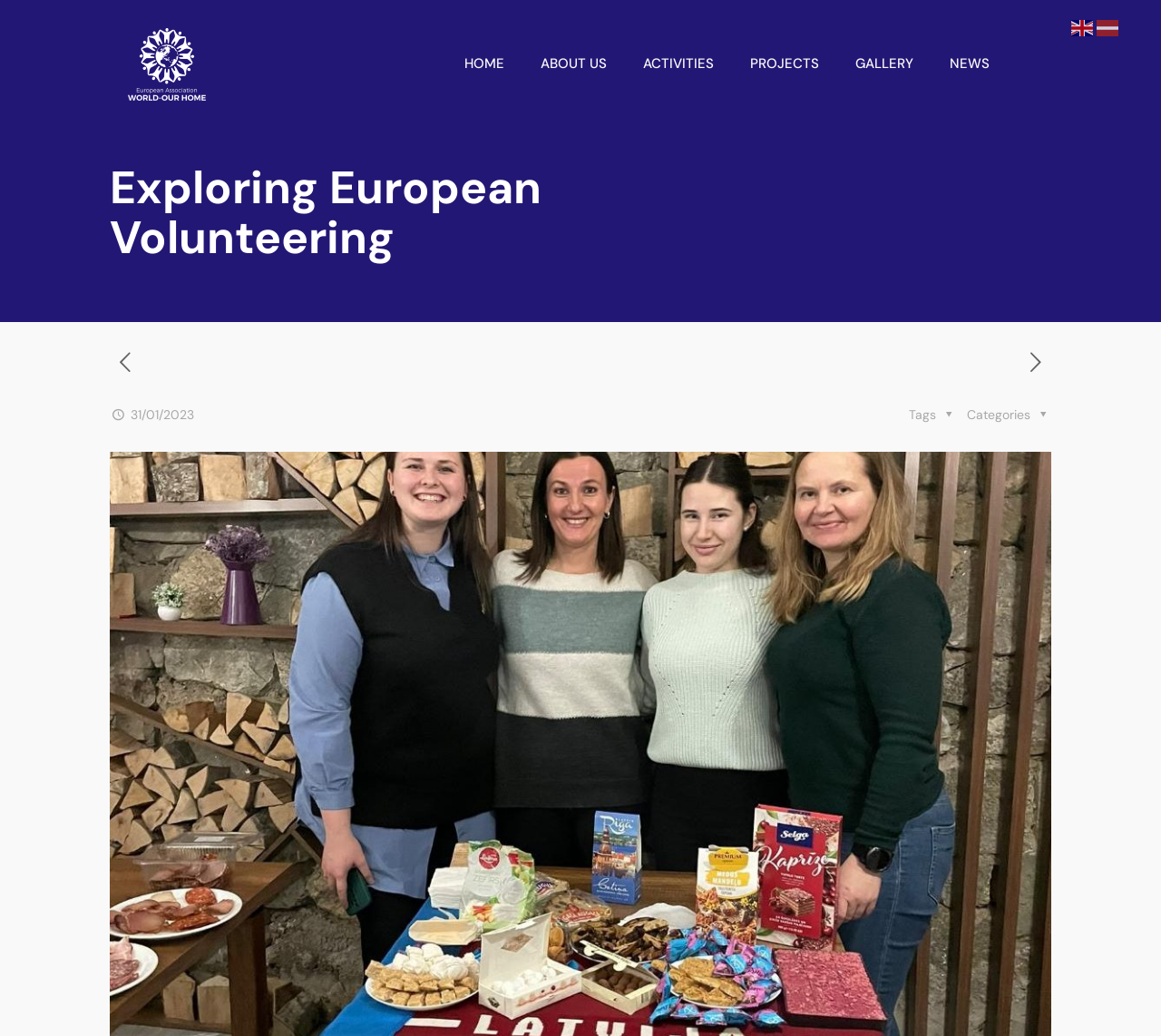Determine the bounding box coordinates of the target area to click to execute the following instruction: "Check the latest news."

[0.802, 0.0, 0.868, 0.123]